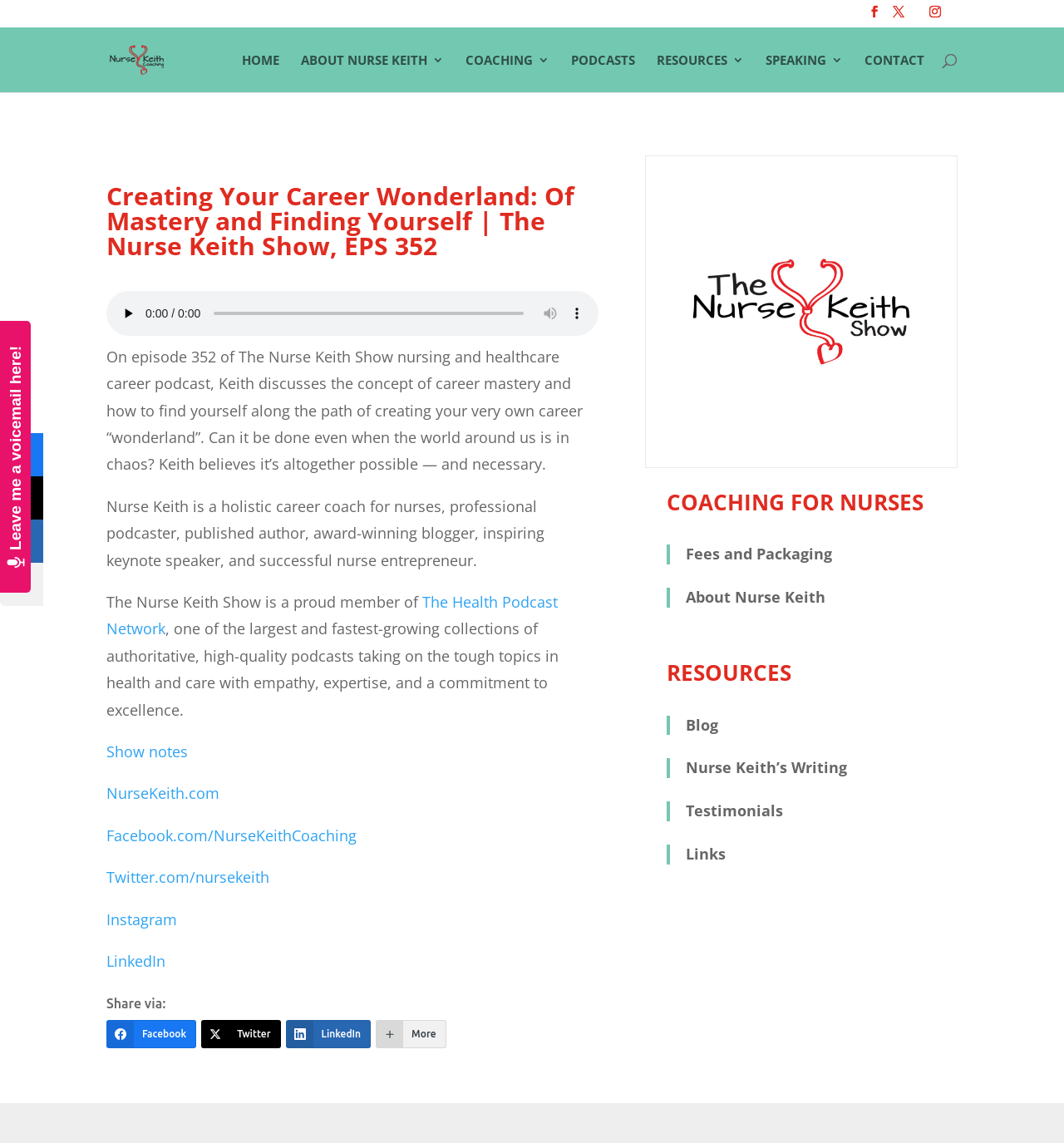Determine the coordinates of the bounding box that should be clicked to complete the instruction: "Go to the home page". The coordinates should be represented by four float numbers between 0 and 1: [left, top, right, bottom].

[0.227, 0.047, 0.262, 0.08]